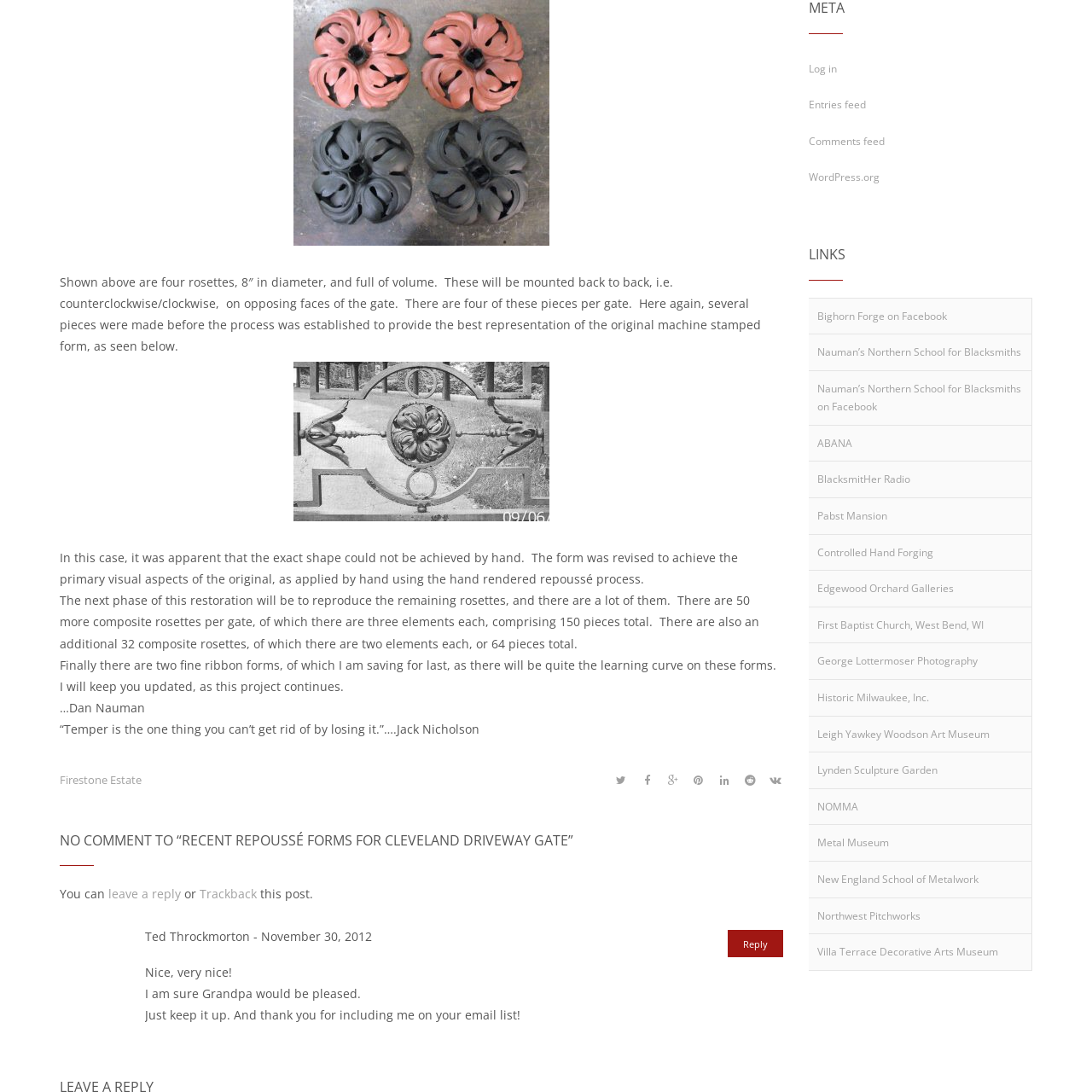Find the bounding box coordinates of the element to click in order to complete this instruction: "Search for something". The bounding box coordinates must be four float numbers between 0 and 1, denoted as [left, top, right, bottom].

None